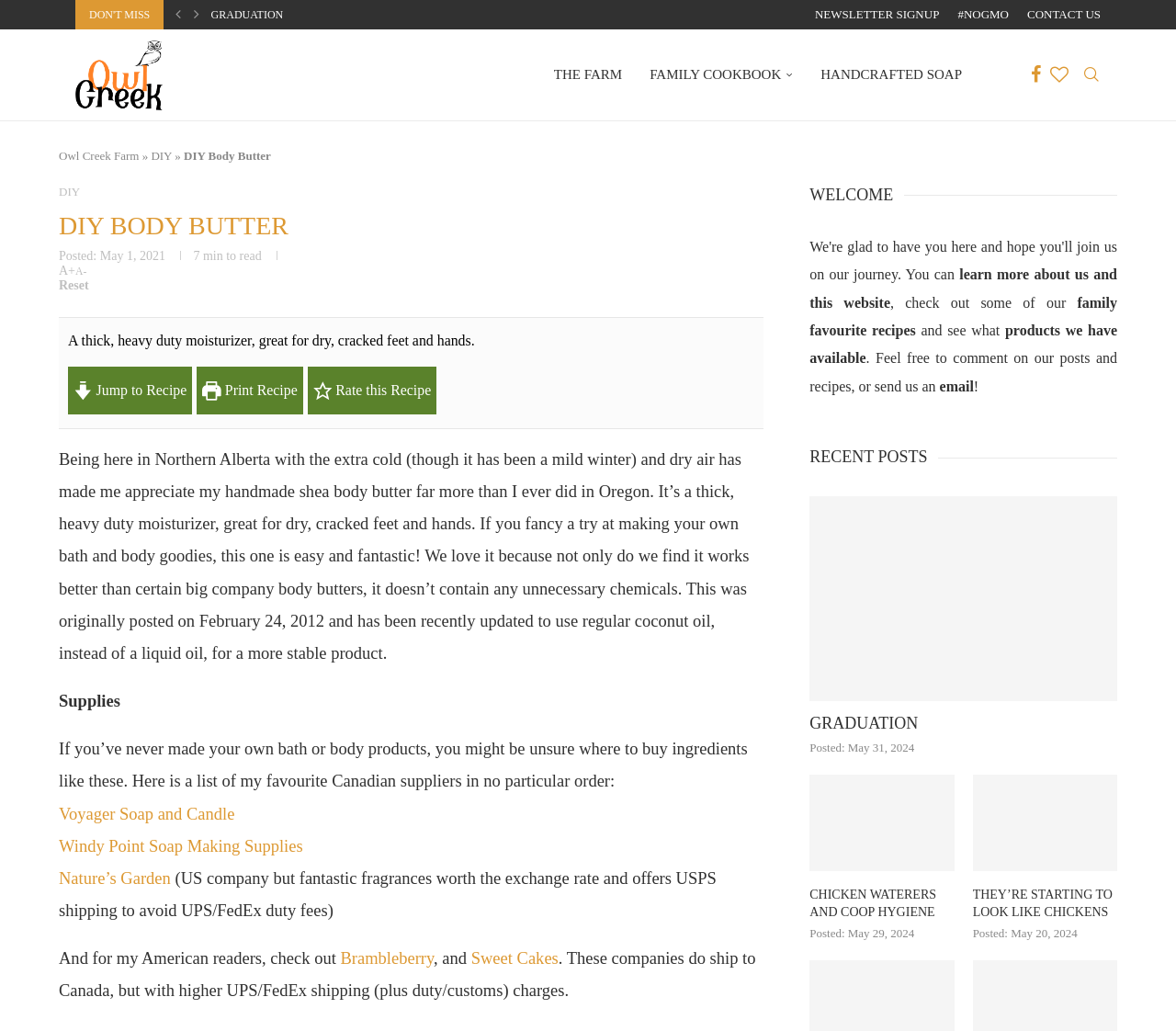What is the function of the 'Jump to Recipe' button?
Look at the screenshot and provide an in-depth answer.

The 'Jump to Recipe' button is a link that allows users to jump directly to the recipe section of the webpage, skipping the introductory text and other content.